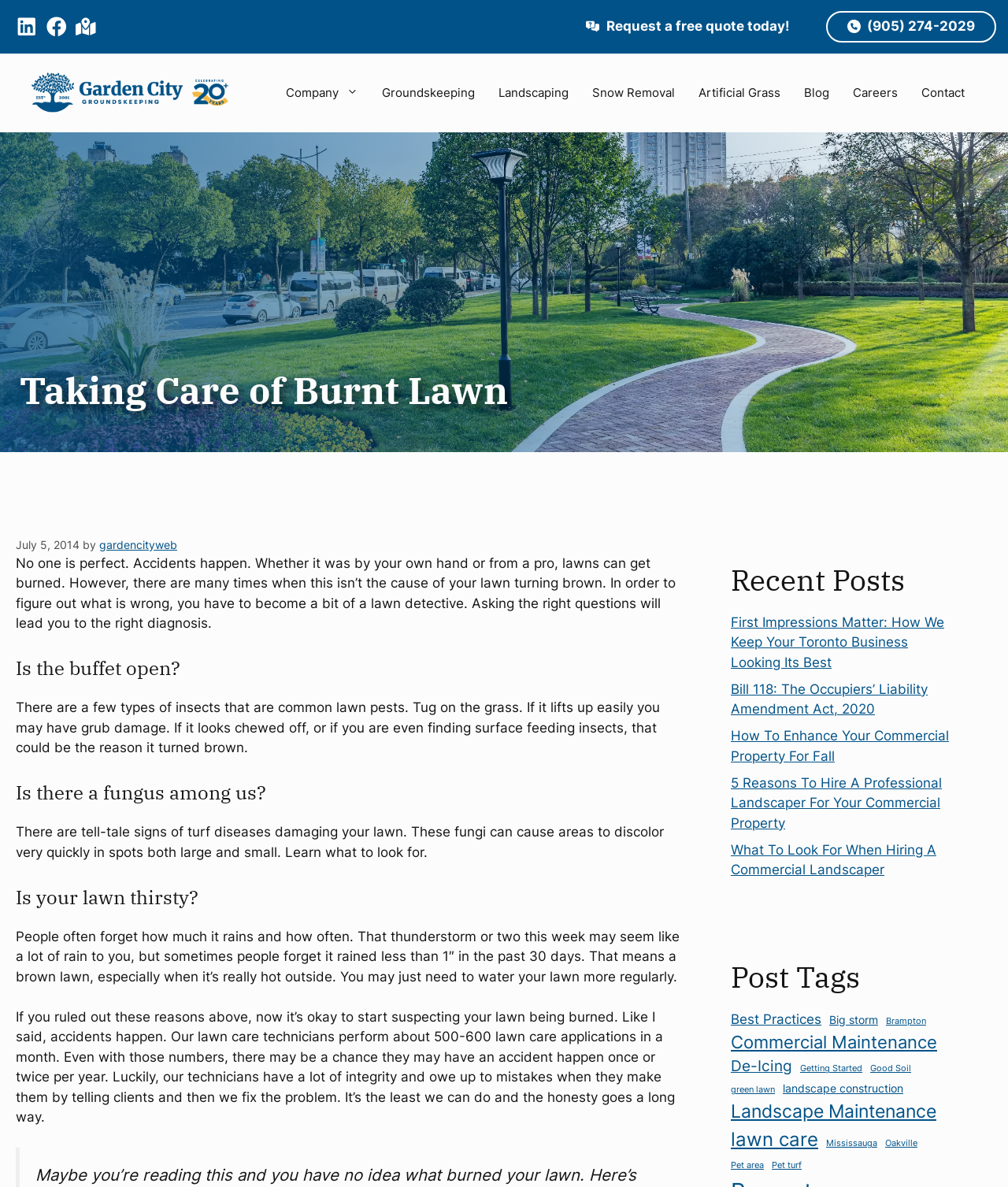What is the topic of the recent post 'First Impressions Matter: How We Keep Your Toronto Business Looking Its Best'?
Kindly give a detailed and elaborate answer to the question.

I inferred the topic of the recent post by reading the title, which suggests that it is related to maintaining commercial properties in Toronto.